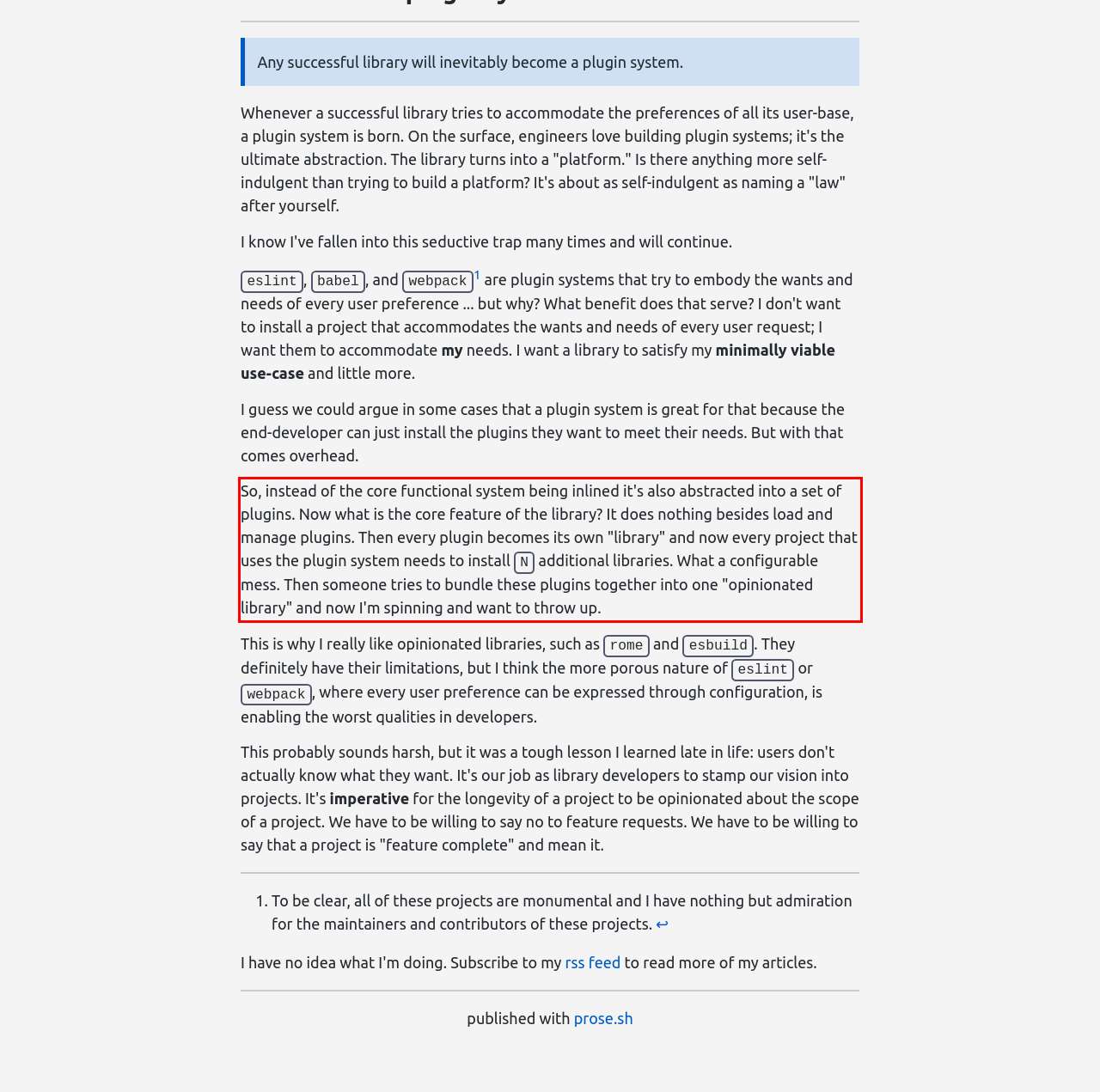Please look at the screenshot provided and find the red bounding box. Extract the text content contained within this bounding box.

So, instead of the core functional system being inlined it's also abstracted into a set of plugins. Now what is the core feature of the library? It does nothing besides load and manage plugins. Then every plugin becomes its own "library" and now every project that uses the plugin system needs to install N additional libraries. What a configurable mess. Then someone tries to bundle these plugins together into one "opinionated library" and now I'm spinning and want to throw up.